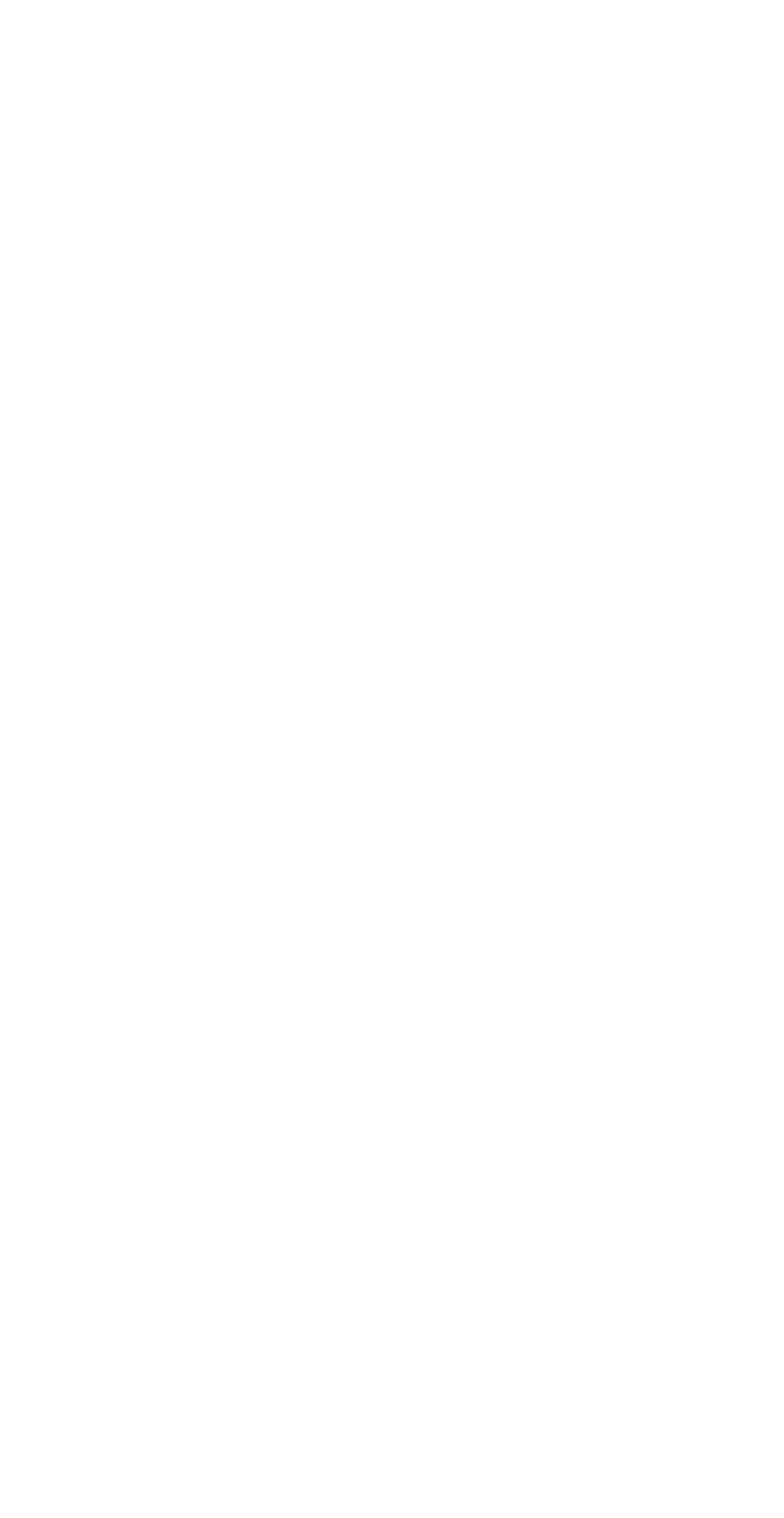Give a one-word or phrase response to the following question: How many items are related to 'Russia' on this webpage?

2,258